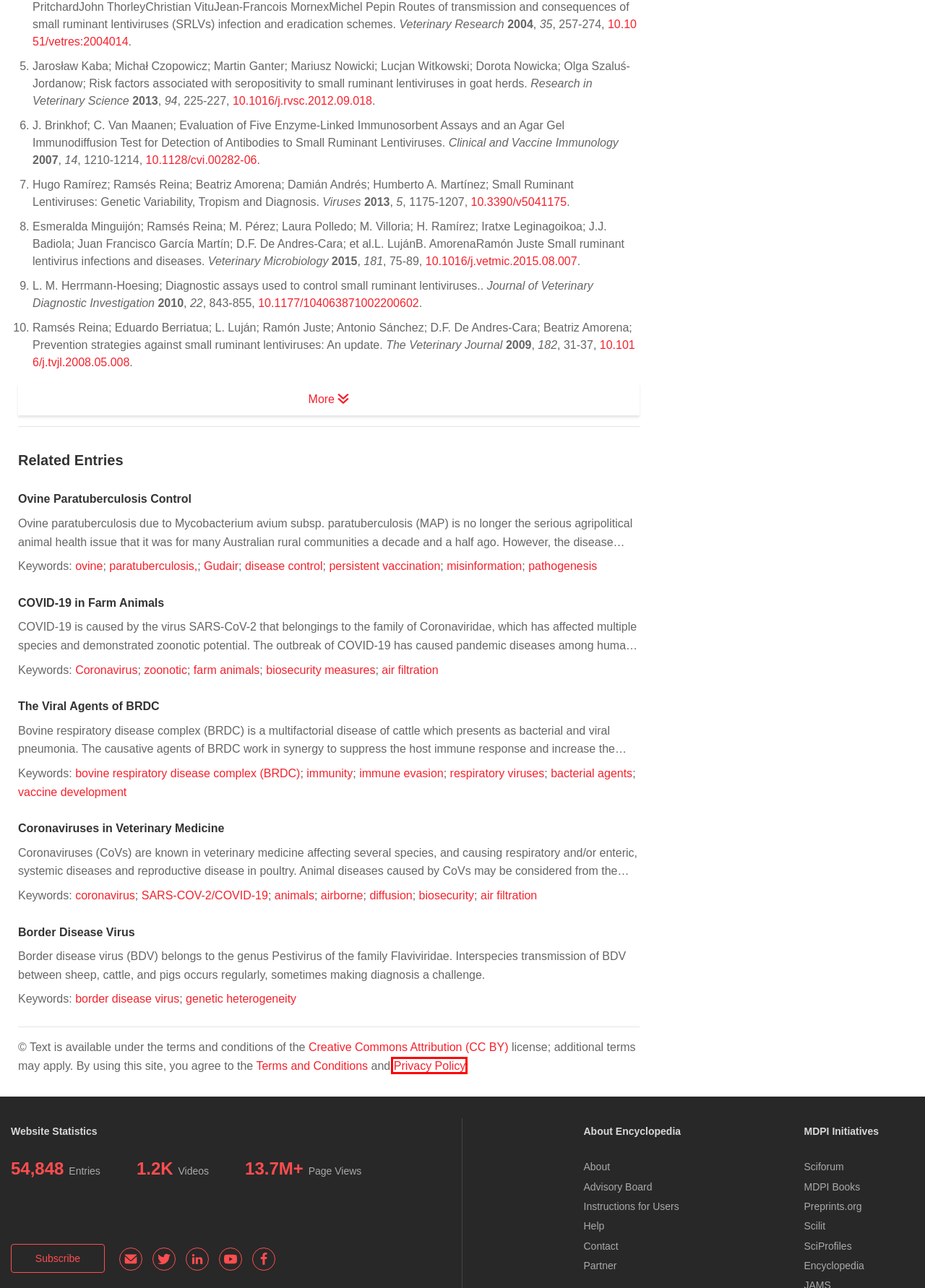You are provided with a screenshot of a webpage highlighting a UI element with a red bounding box. Choose the most suitable webpage description that matches the new page after clicking the element in the bounding box. Here are the candidates:
A. Viruses | Free Full-Text | Small Ruminant Lentiviruses: Genetic Variability,  Tropism and Diagnosis
B. Publishing Open Access Books & Reprints | MDPI Books
C. Encyclopedia MDPI | Scholarly Community
D. Scientific & Scholarly Research Database | Scilit
E. Preprints.org - The Multidisciplinary Preprint Platform
F. CC BY 4.0 Deed | Attribution 4.0 International
 | Creative Commons
G. sciforum
H. MDPI | Privacy Policy

H